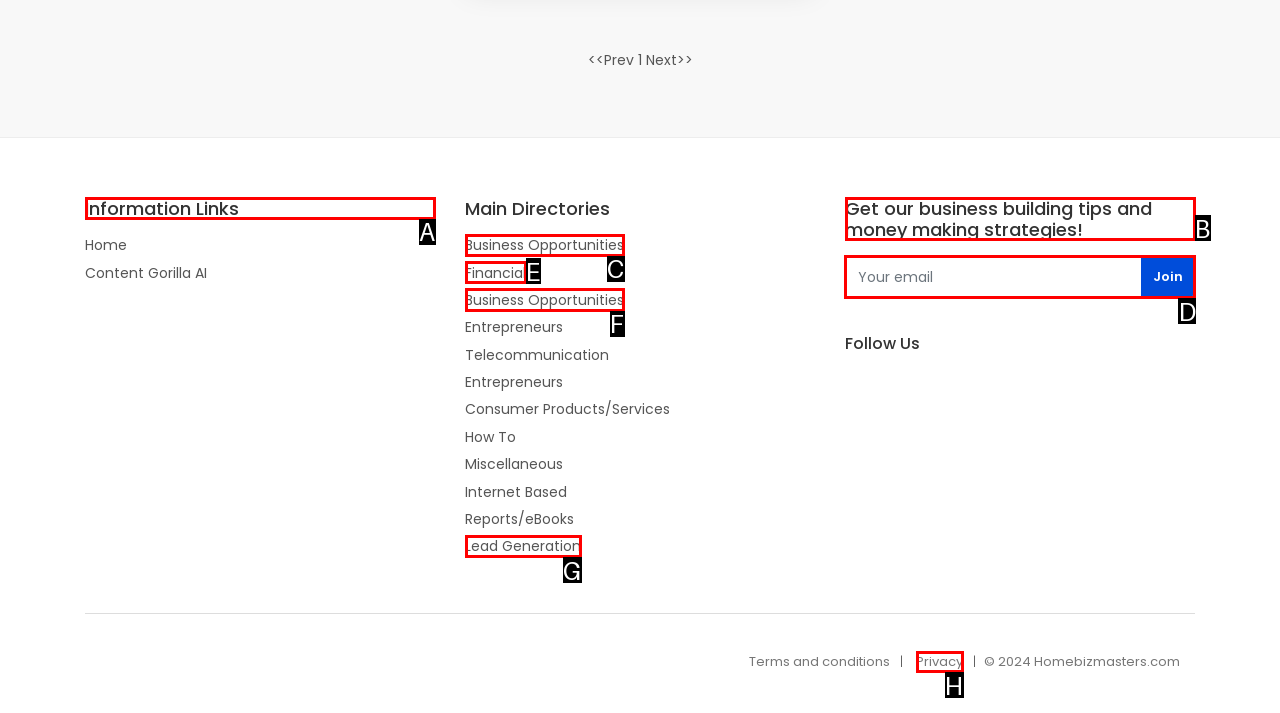Determine which HTML element I should select to execute the task: Fill in the 'Name' field
Reply with the corresponding option's letter from the given choices directly.

None